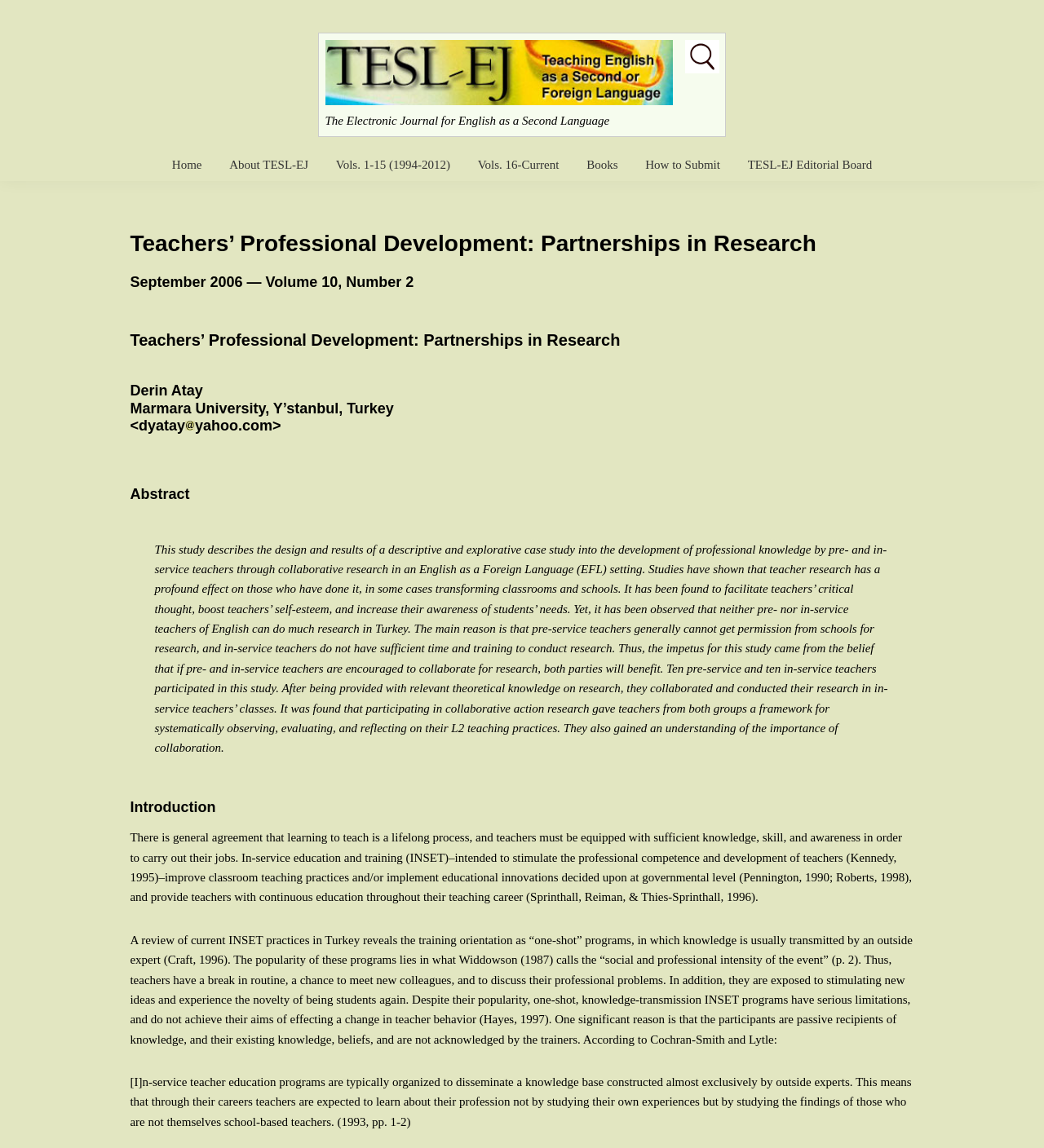Identify the bounding box coordinates for the UI element mentioned here: "TESL-EJ Editorial Board". Provide the coordinates as four float values between 0 and 1, i.e., [left, top, right, bottom].

[0.704, 0.13, 0.847, 0.158]